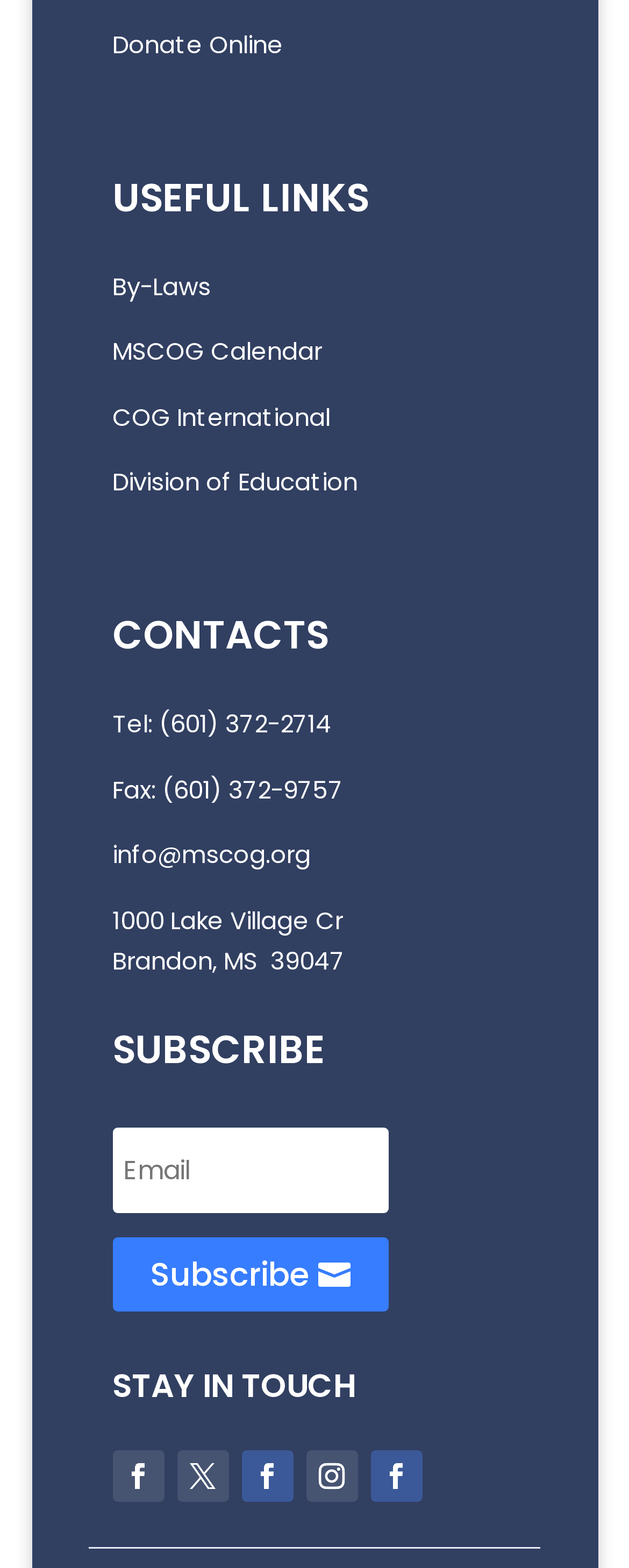Please identify the bounding box coordinates of the element that needs to be clicked to execute the following command: "Follow on Facebook". Provide the bounding box using four float numbers between 0 and 1, formatted as [left, top, right, bottom].

[0.178, 0.924, 0.26, 0.957]